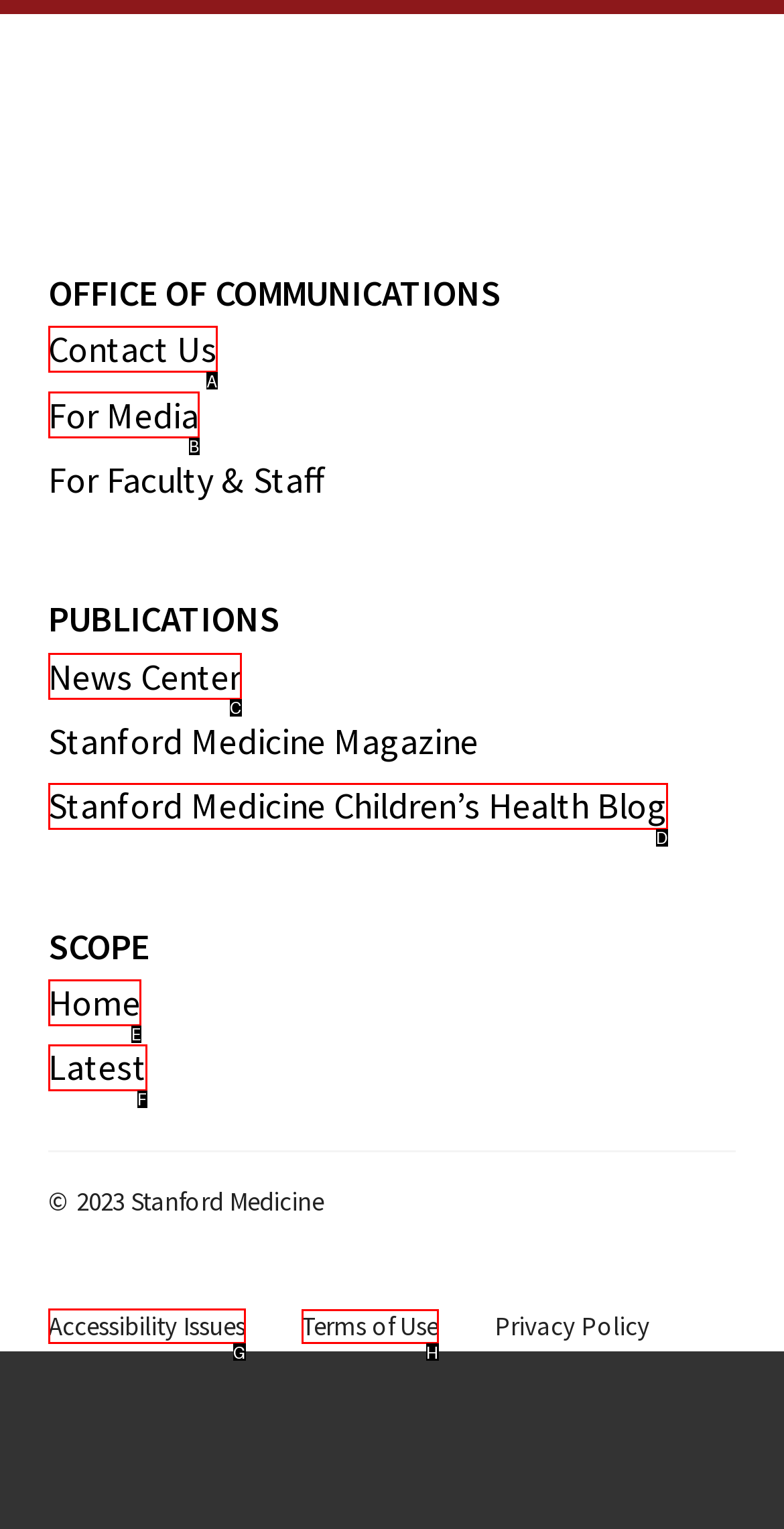Out of the given choices, which letter corresponds to the UI element required to Check Accessibility Issues? Answer with the letter.

G